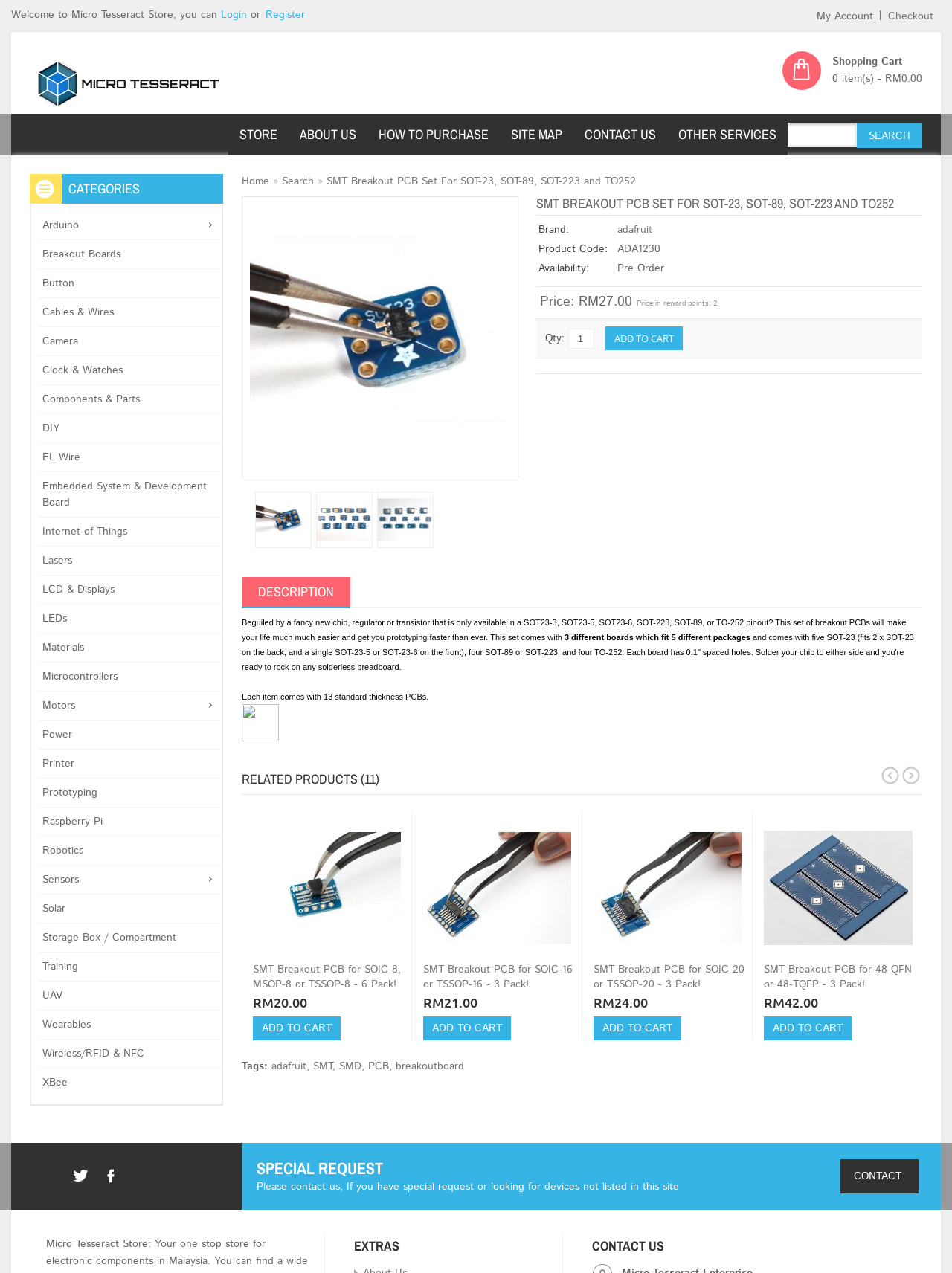Examine the image carefully and respond to the question with a detailed answer: 
How many items are in the shopping cart?

I found the answer by looking at the shopping cart section, where it says '0 item(s) - RM0.00'. This indicates that there are currently no items in the shopping cart.